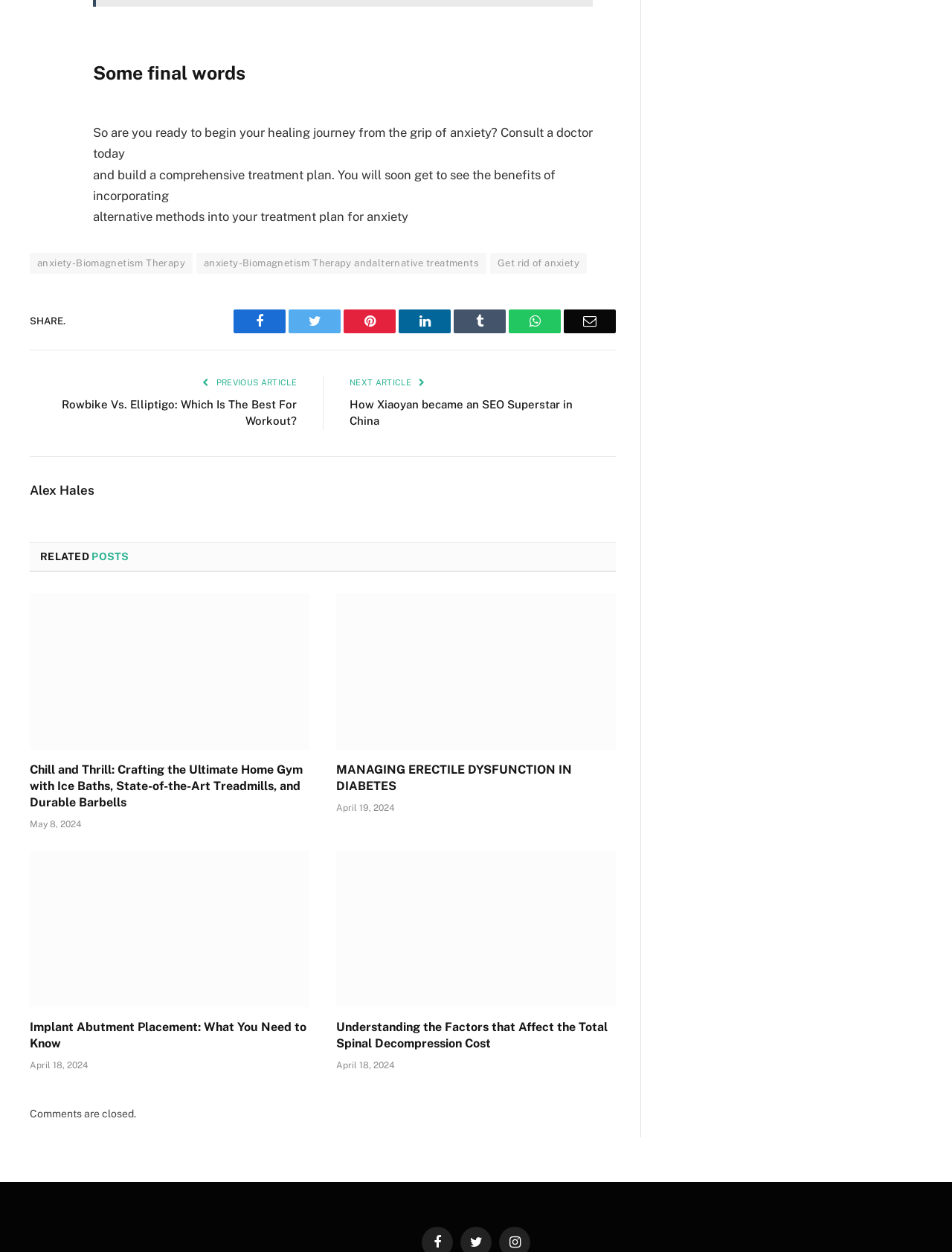Using the format (top-left x, top-left y, bottom-right x, bottom-right y), provide the bounding box coordinates for the described UI element. All values should be floating point numbers between 0 and 1: Get rid of anxiety

[0.515, 0.202, 0.616, 0.219]